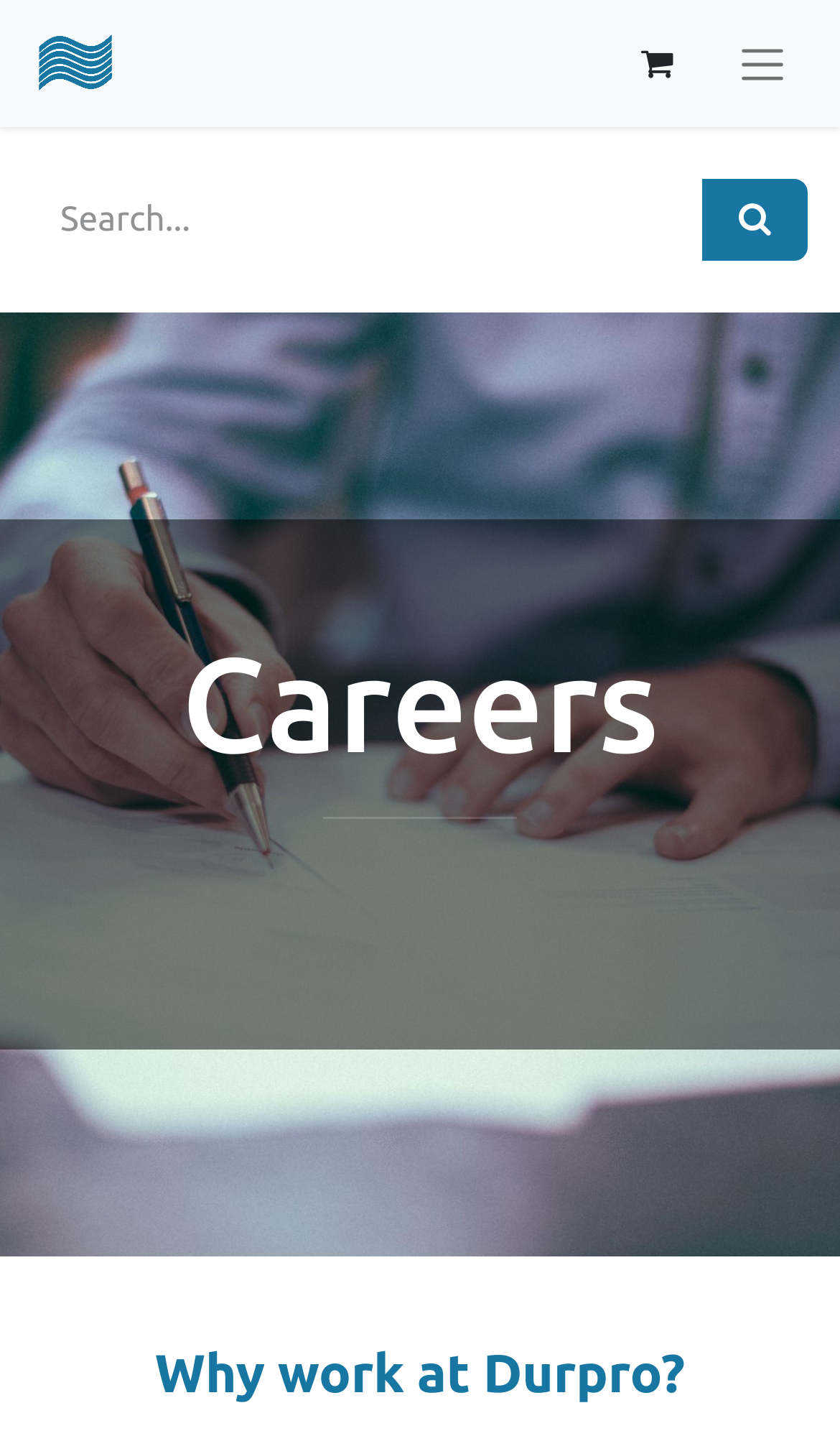Locate the bounding box coordinates for the element described below: "aria-label="Logo of Durpro" title="Durpro"". The coordinates must be four float values between 0 and 1, formatted as [left, top, right, bottom].

[0.038, 0.014, 0.141, 0.074]